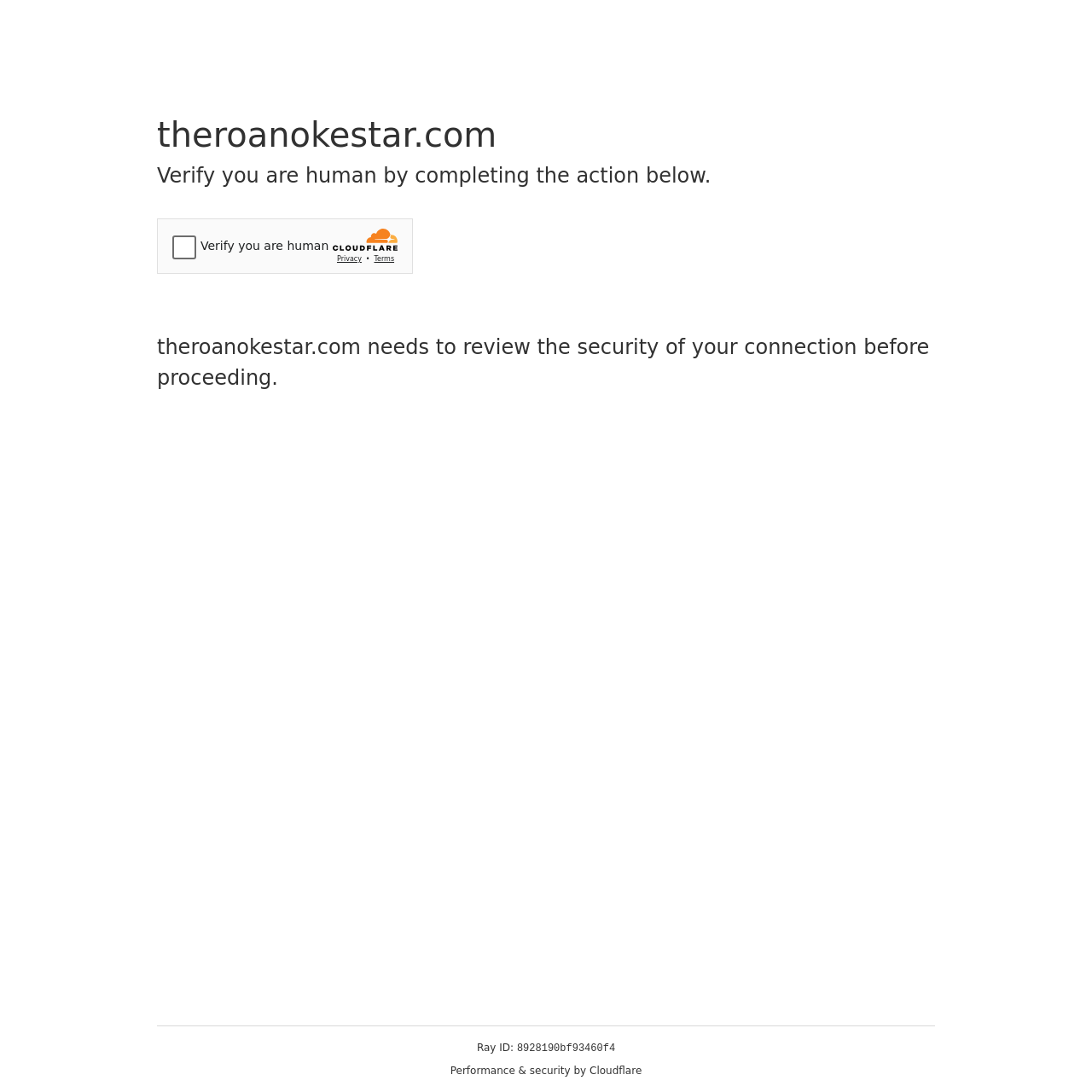Give a detailed explanation of the elements present on the webpage.

The webpage appears to be a security verification page. At the top, there is a heading that displays the website's name, "theroanokestar.com". Below it, another heading instructs the user to "Verify you are human by completing the action below." 

To the right of these headings, there is an iframe containing a Cloudflare security challenge, which takes up a significant portion of the top section of the page. 

Below the iframe, there is a paragraph of text that explains the purpose of the security verification, stating that "theroanokestar.com needs to review the security of your connection before proceeding." 

At the bottom of the page, there is a section that displays technical information, including a "Ray ID" with a corresponding value, "8928190bf93460f4". Additionally, there is a statement that credits "Performance & security by Cloudflare".